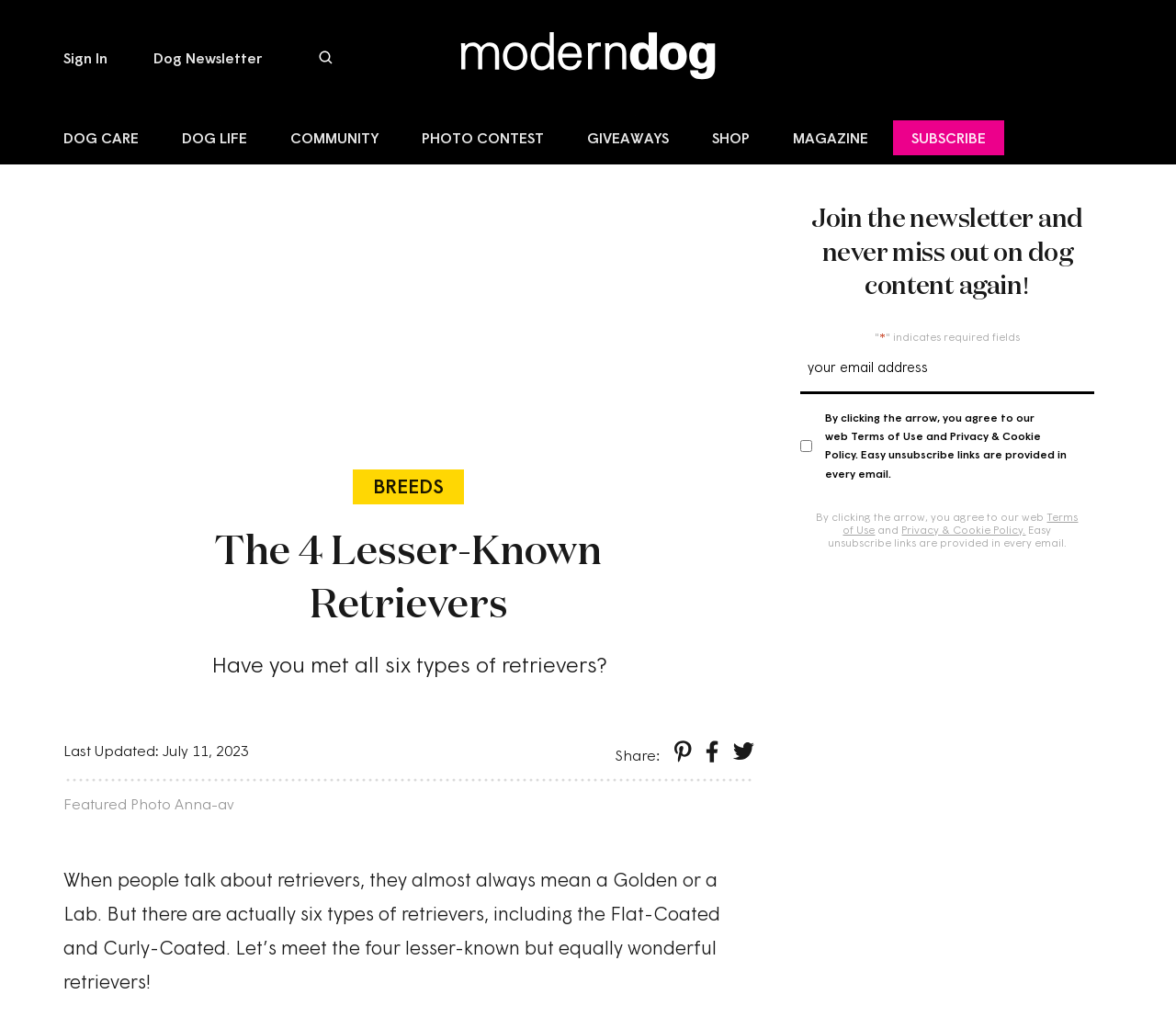Determine the bounding box coordinates of the clickable element to complete this instruction: "Subscribe to the magazine". Provide the coordinates in the format of four float numbers between 0 and 1, [left, top, right, bottom].

[0.76, 0.114, 0.946, 0.162]